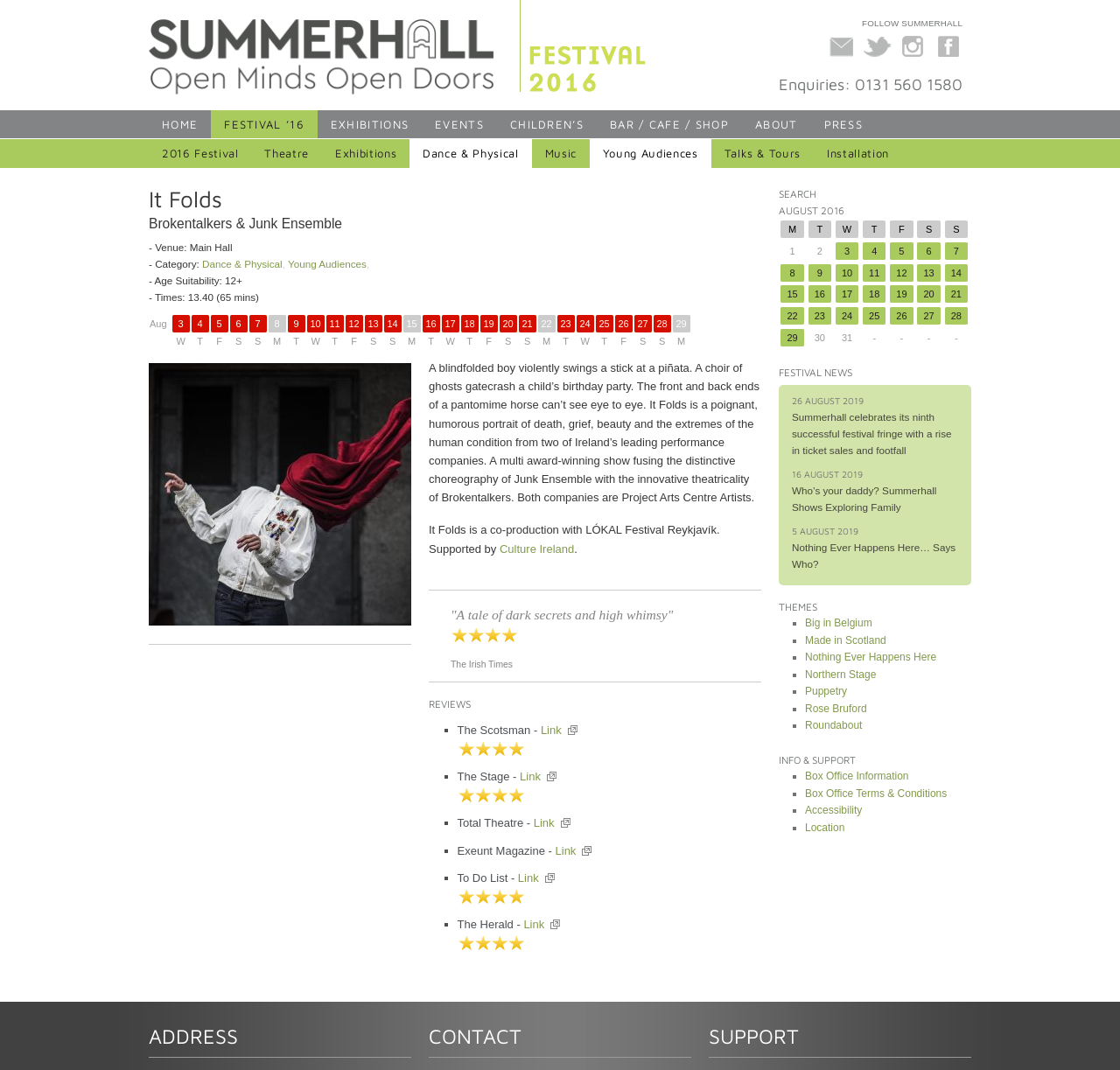Look at the image and answer the question in detail:
What is the name of the festival?

The name of the festival can be found in the meta description and also in the heading 'Summerhall' which is a child element of the root element.